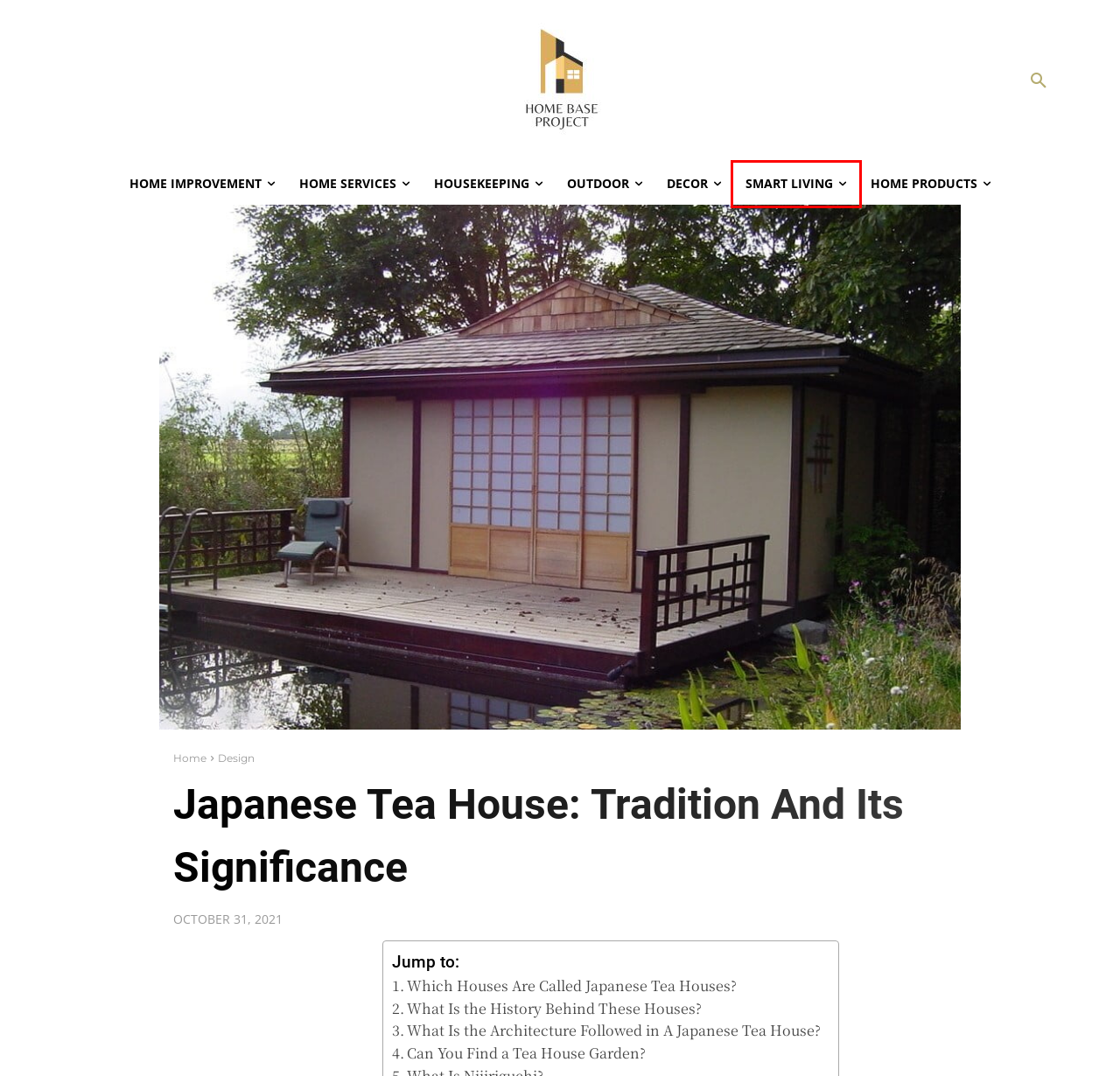Given a screenshot of a webpage with a red rectangle bounding box around a UI element, select the best matching webpage description for the new webpage that appears after clicking the highlighted element. The candidate descriptions are:
A. Home Products
B. Home Base Project - A Home Decor Brand
C. Design Archives
D. Decor
E. Outdoor
F. Smart Living
G. Electrical
H. Home Improvement

F